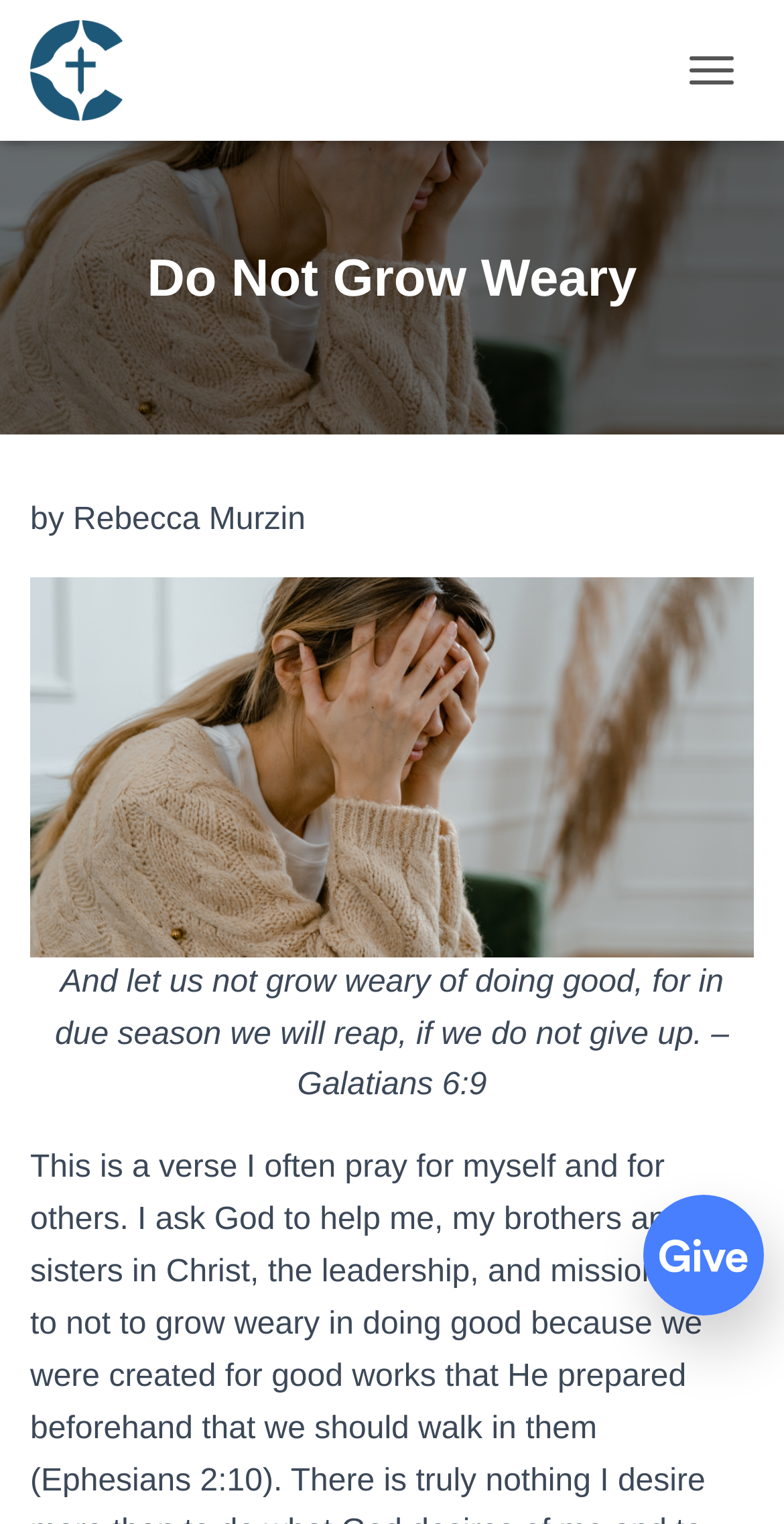Provide a one-word or one-phrase answer to the question:
What is the name of the Christian Church?

Center Barnstead Christian Church